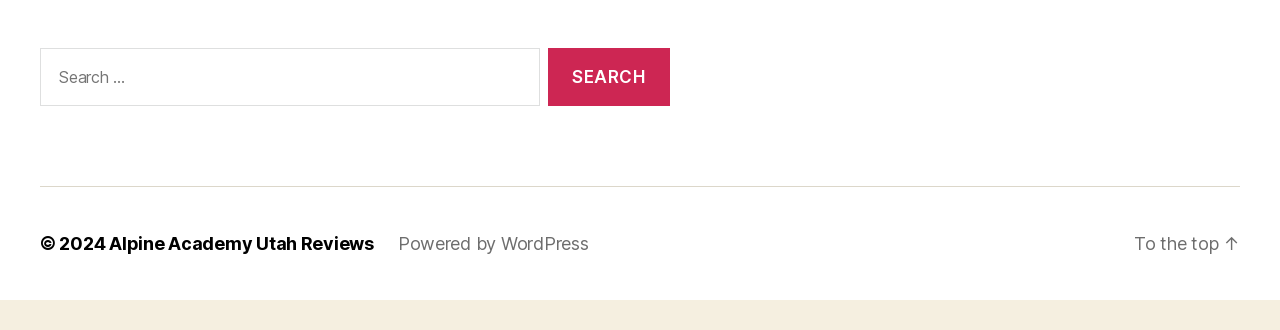What is the function of the 'To the top' link?
Please respond to the question with a detailed and well-explained answer.

The 'To the top' link is located at the bottom of the webpage, and its function is to allow the user to quickly navigate to the top of the webpage, probably to access the search box or other elements at the top.